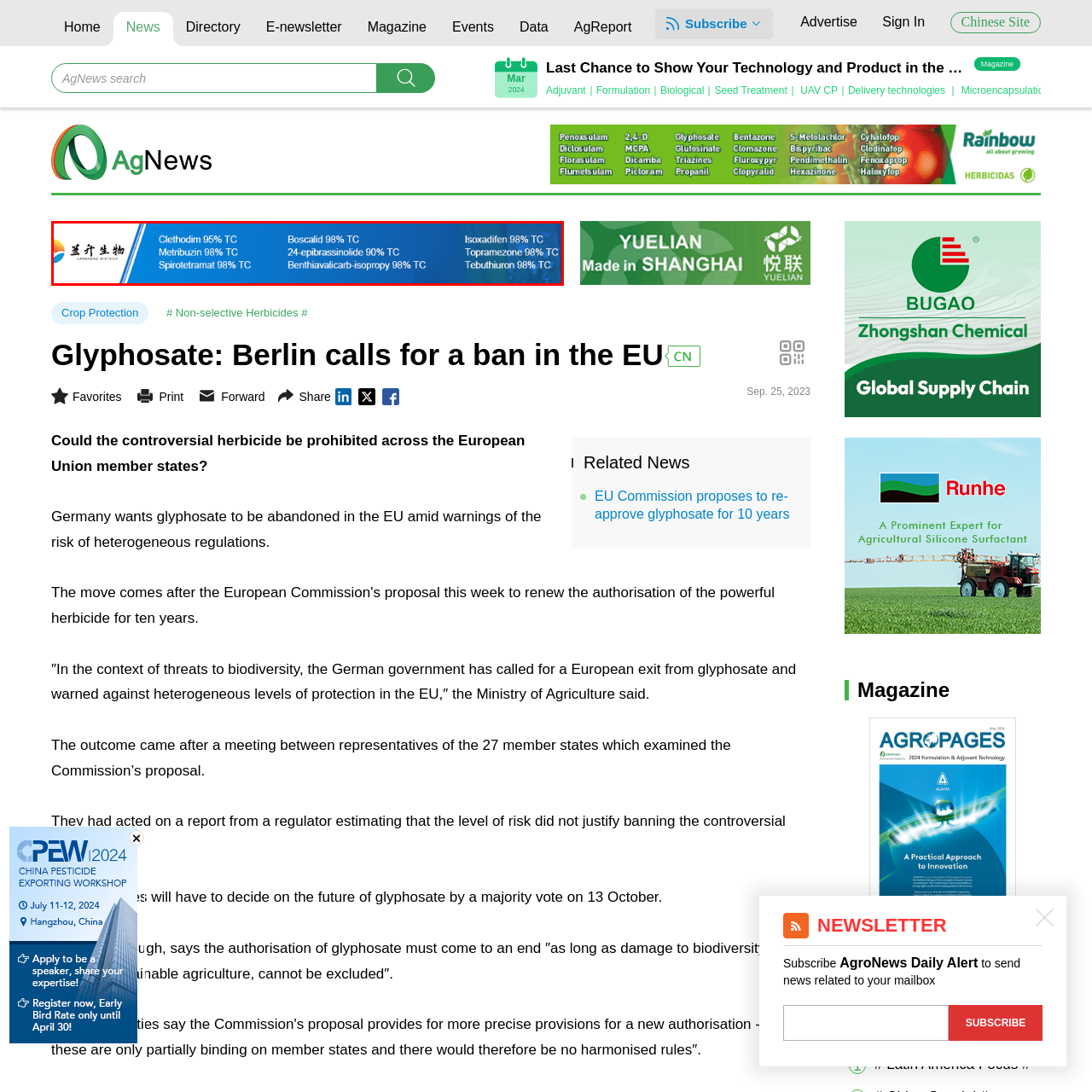What is the technical concentration of Clethodim? Check the image surrounded by the red bounding box and reply with a single word or a short phrase.

95% TC